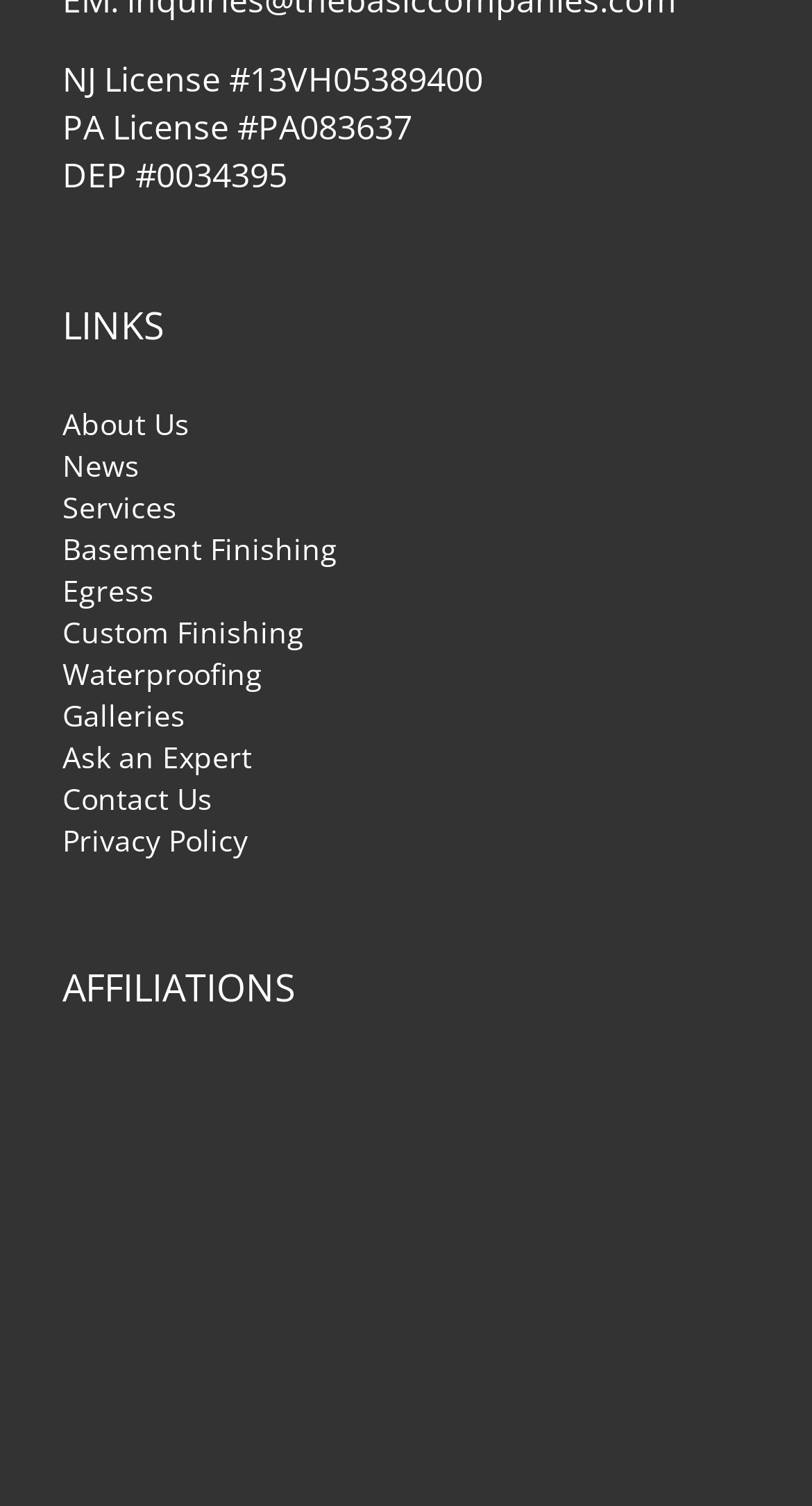Provide a one-word or short-phrase response to the question:
What is the NJ License number?

13VH05389400